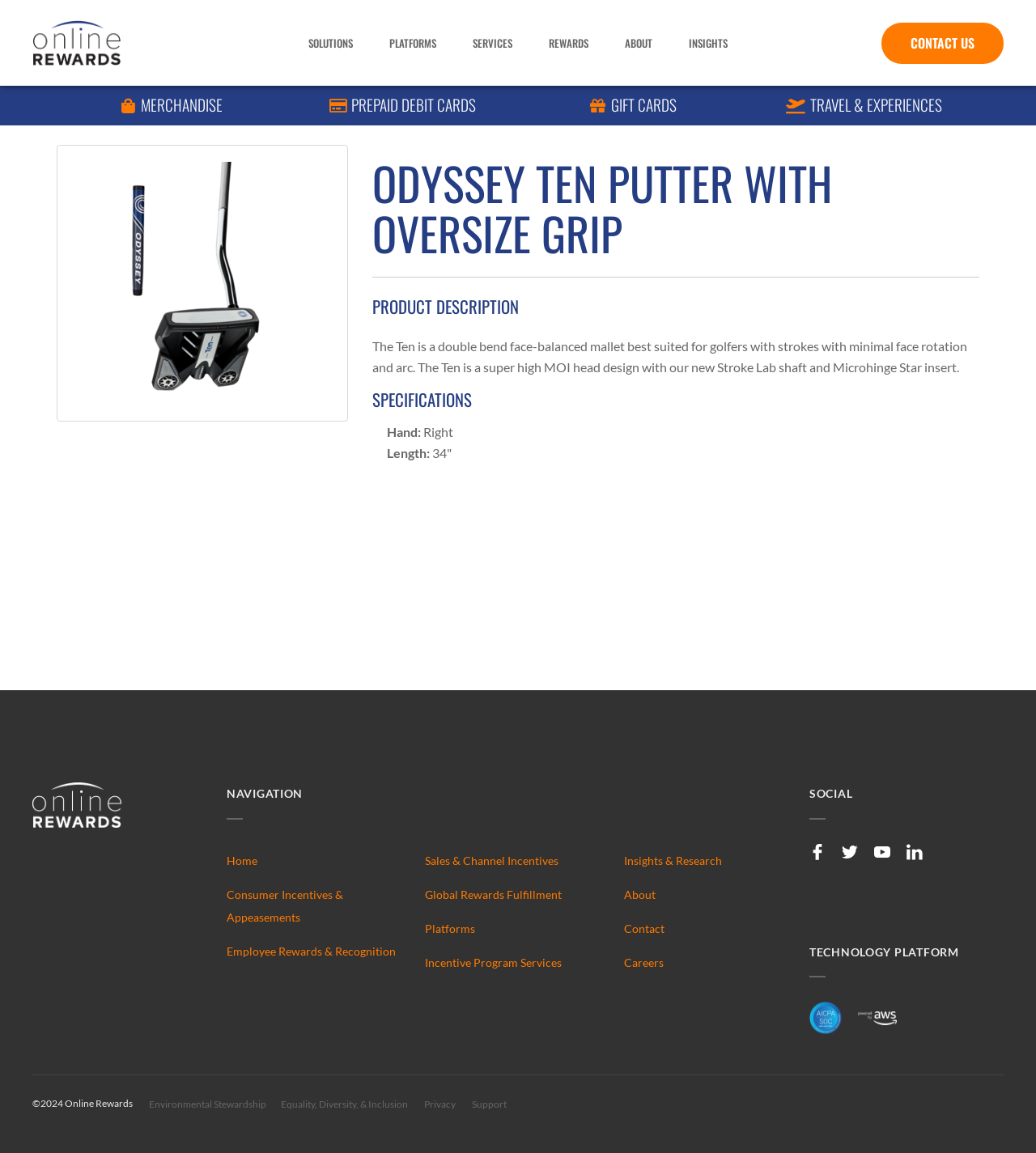What is the type of incentive program mentioned in the navigation section?
Please respond to the question with a detailed and thorough explanation.

I found the answer by looking at the navigation section, where it lists different types of incentive programs, including 'Employee Rewards & Recognition'.